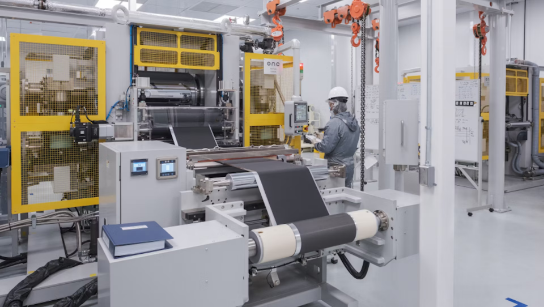Give a detailed account of the contents of the image.

The image showcases a modern manufacturing facility dedicated to battery cell production. In the foreground, a technician in a safety helmet and protective gear is actively monitoring and operating a sophisticated machine that plays a crucial role in the production process. The equipment features a prominent conveyor belt carrying a sheet of material, likely related to battery assembly. 

Surrounding the main machine are several large, yellow-enclosed systems that signify advanced industrial machinery, indicating the scale and technological sophistication of the operation. The cleanroom environment illustrates a focus on safety and precision in the manufacturing of battery cells, emphasizing the facility's commitment to producing high-quality components for energy storage. Overall, the scene reflects a critical phase in the evolution of sustainable energy solutions, with the facility anticipated to support thousands of manufacturing jobs while ensuring compliance with industry standards.